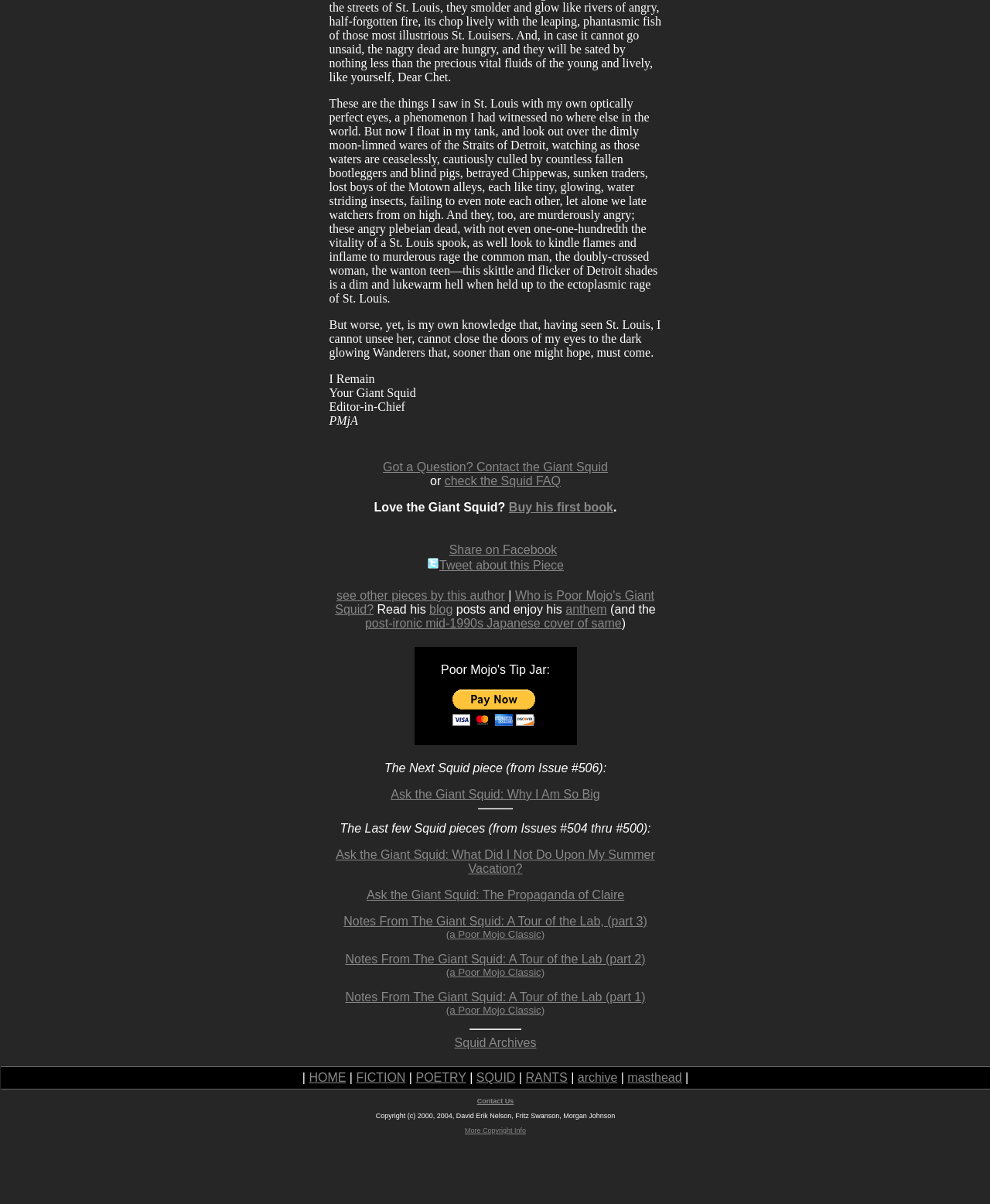Identify the bounding box coordinates of the region I need to click to complete this instruction: "Share on Facebook".

[0.438, 0.45, 0.563, 0.462]